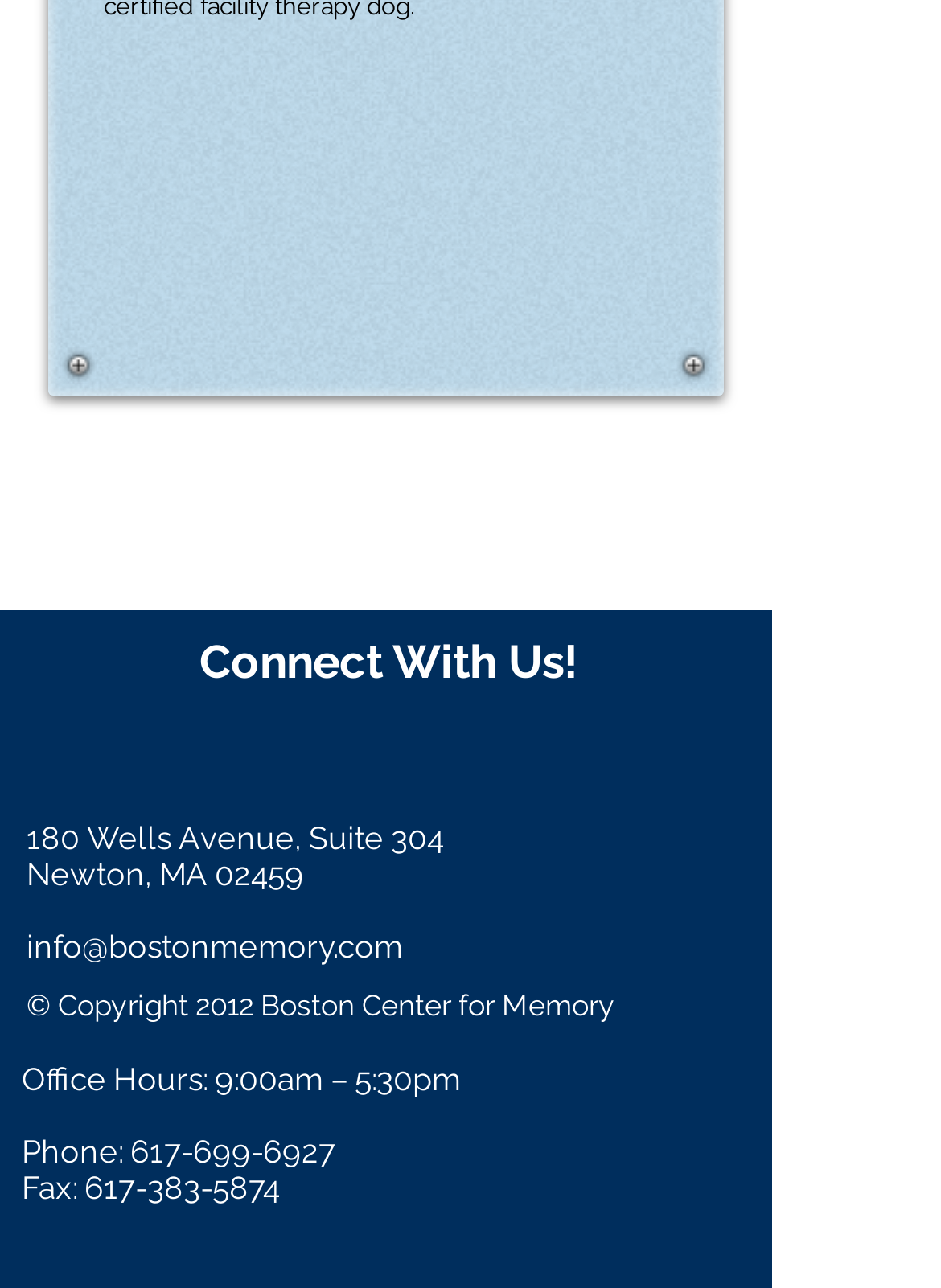Locate the bounding box coordinates of the UI element described by: "aria-label="Facebook"". The bounding box coordinates should consist of four float numbers between 0 and 1, i.e., [left, top, right, bottom].

[0.238, 0.551, 0.328, 0.616]